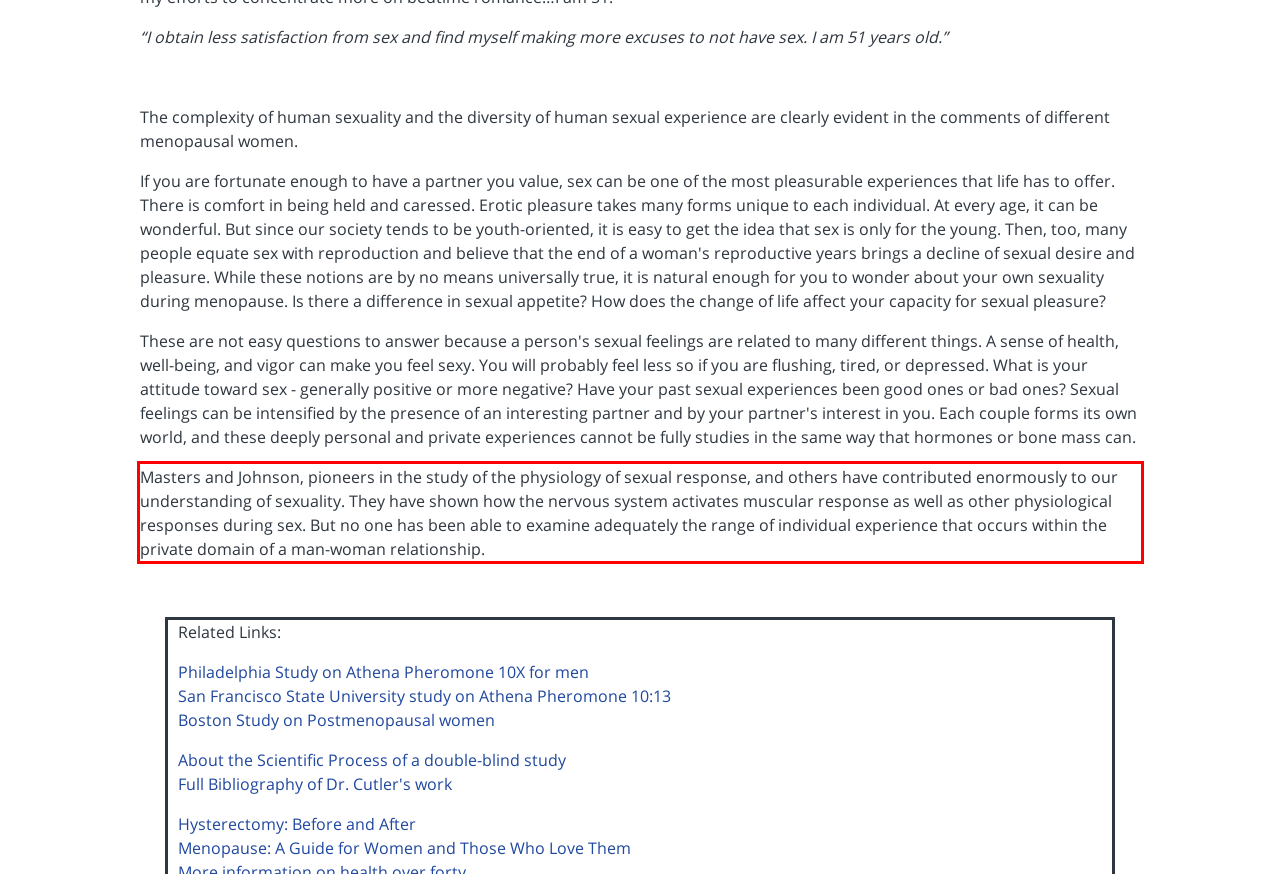There is a screenshot of a webpage with a red bounding box around a UI element. Please use OCR to extract the text within the red bounding box.

Masters and Johnson, pioneers in the study of the physiology of sexual response, and others have contributed enormously to our understanding of sexuality. They have shown how the nervous system activates muscular response as well as other physiological responses during sex. But no one has been able to examine adequately the range of individual experience that occurs within the private domain of a man-woman relationship.